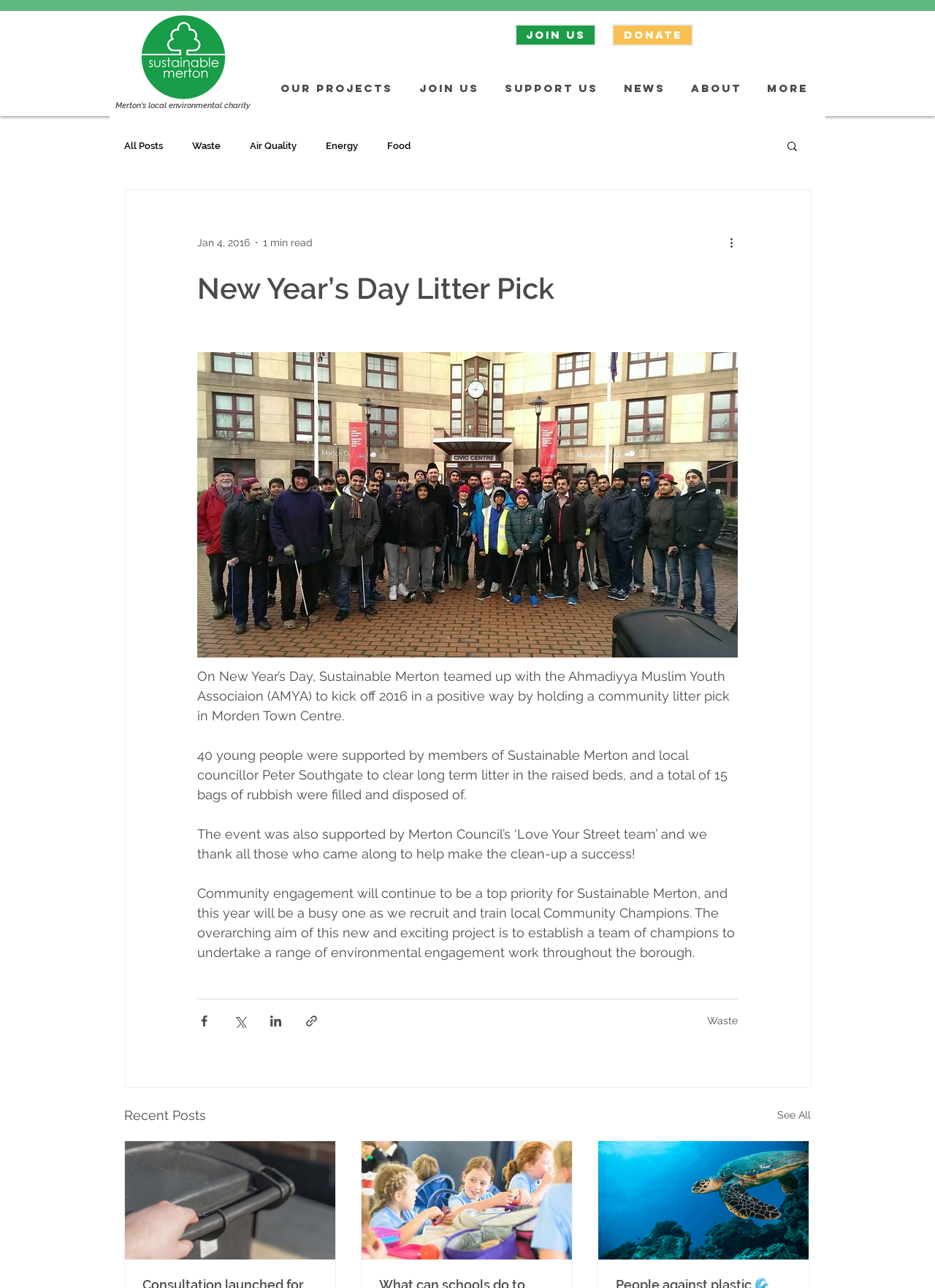Create a detailed summary of the webpage's content and design.

The webpage is about Sustainable Merton, a community organization focused on environmental issues. At the top, there is a green circle logo with white writing, and two prominent links, "JOIN US" and "DONATE", positioned side by side. Below these links, there is a navigation menu with several options, including "OUR PROJECTS", "JOIN US", "SUPPORT US", "NEWS", "ABOUT", and "More".

On the left side, there is a secondary navigation menu with links to different blog categories, such as "All Posts", "Waste", "Air Quality", "Energy", and "Food". Next to this menu, there is a search button with a magnifying glass icon.

The main content of the page is an article about a community litter pick event held on New Year's Day in Morden Town Centre. The article is divided into several sections, with headings and paragraphs of text. The event was a collaboration between Sustainable Merton and the Ahmadiyya Muslim Youth Association, and involved 40 young people and local councillor Peter Southgate. The article reports that 15 bags of rubbish were collected and disposed of.

Below the article, there are several buttons to share the content on social media platforms, including Facebook, Twitter, LinkedIn, and via a link. There is also a link to a related article about waste.

At the bottom of the page, there is a heading "Recent Posts" with a link to "See All" and three links to recent articles.